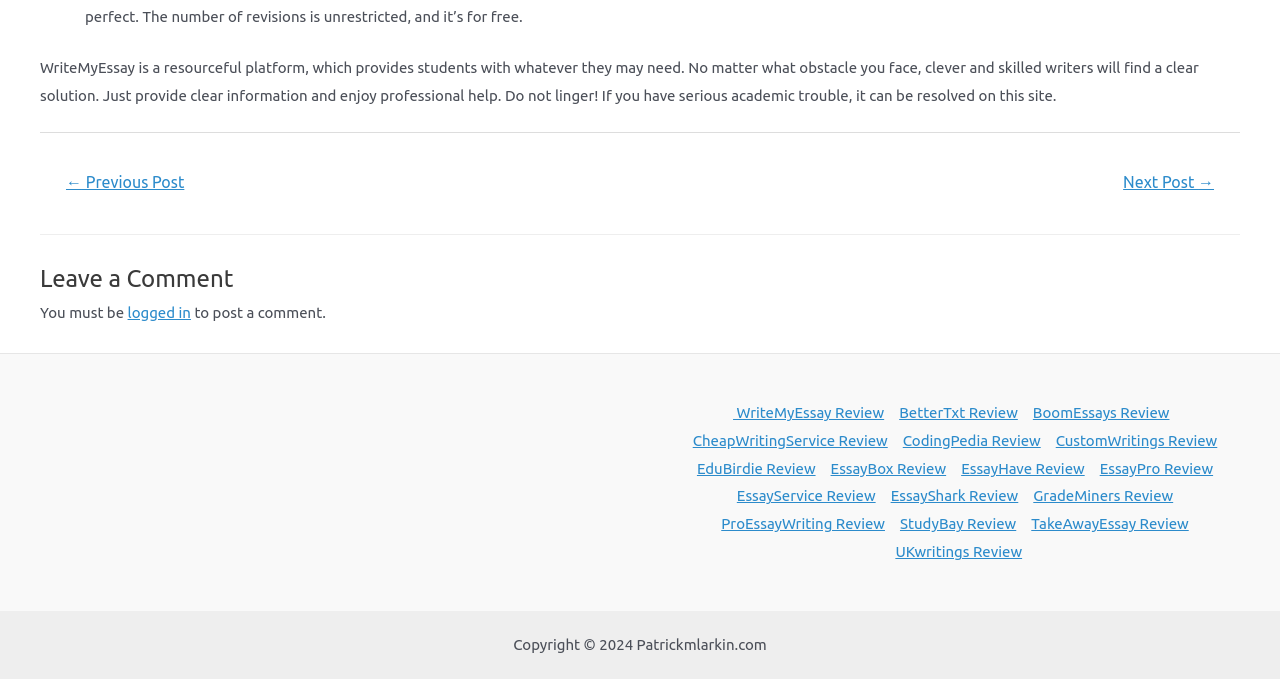Point out the bounding box coordinates of the section to click in order to follow this instruction: "Click on 'logged in'".

[0.1, 0.447, 0.149, 0.472]